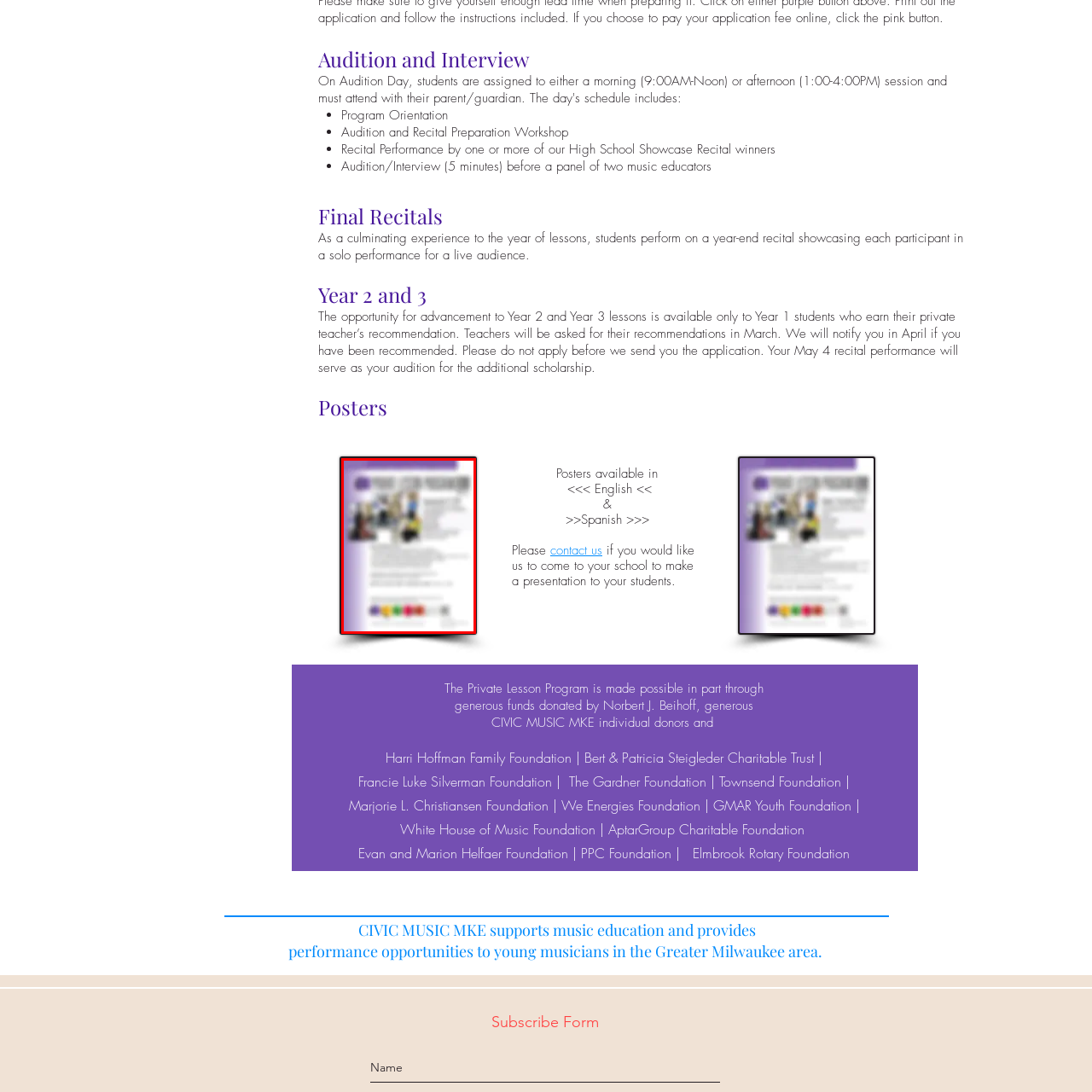View the image inside the red-bordered box and answer the given question using a single word or phrase:
What is the focus of the Private Lesson Program?

Music education and performance opportunities